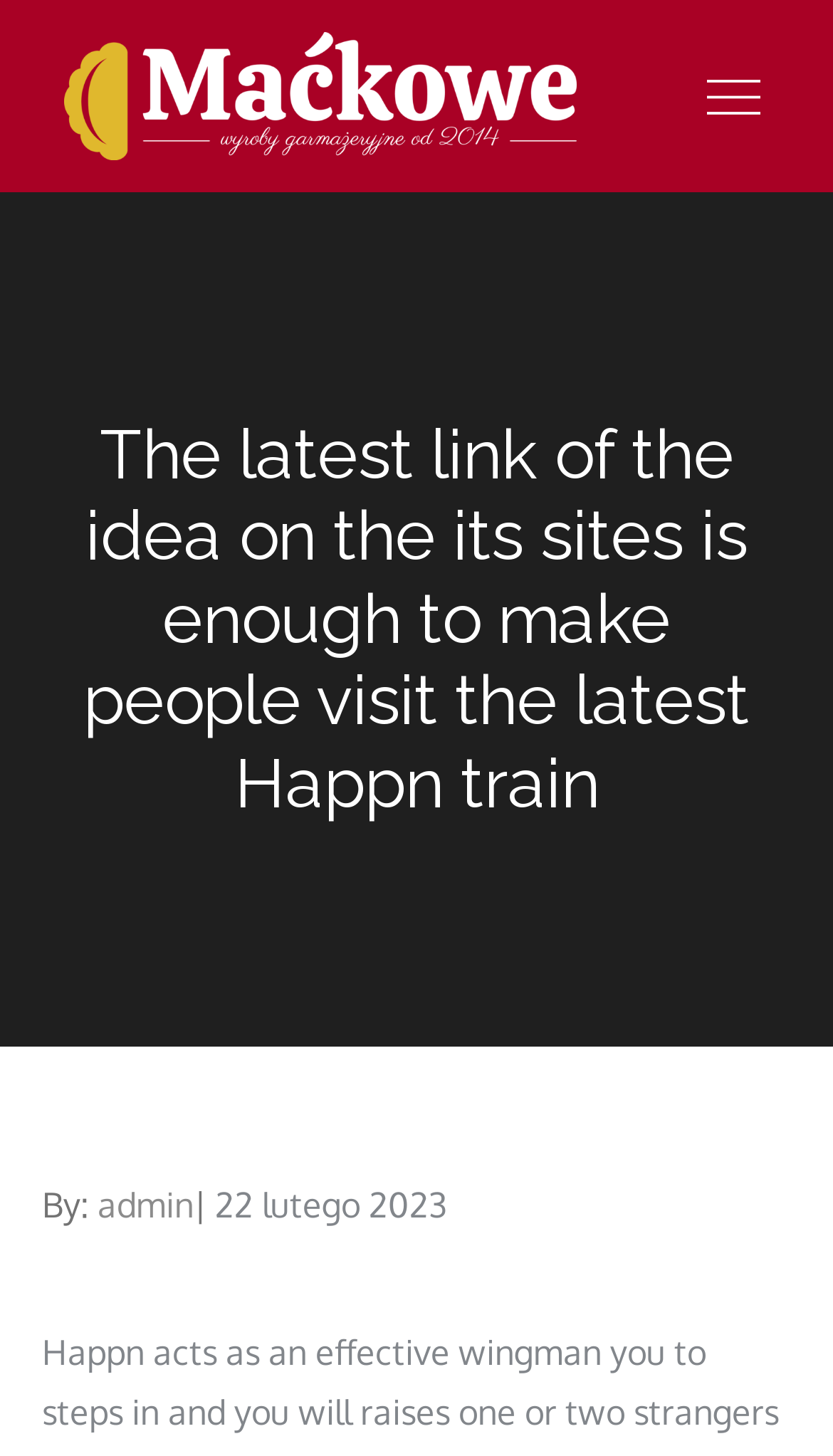Summarize the webpage with intricate details.

The webpage appears to be a blog post or article page. At the top, there is a heading that reads "The latest link of the idea on the its sites is enough to make people visit the latest Happn train" which spans almost the entire width of the page. Below the heading, there are three lines of text: "By: admin", "Posted on", and a date "22 lutego 2023". The date is a link and also has a time element associated with it.

To the left of the heading, there is a link "Maćkowe" accompanied by an image with the same name. This link and image are positioned near the top of the page. There is another instance of the "Maćkowe" link to the right of the heading, which is slightly larger than the first one.

Below the heading and the links, there is a static text "wyroby garmazeryjne od 2014" which is positioned to the right of the page. At the top-right corner, there is a button with no text, which is likely a menu button.

Overall, the webpage has a simple layout with a prominent heading and several links and text elements positioned around it.